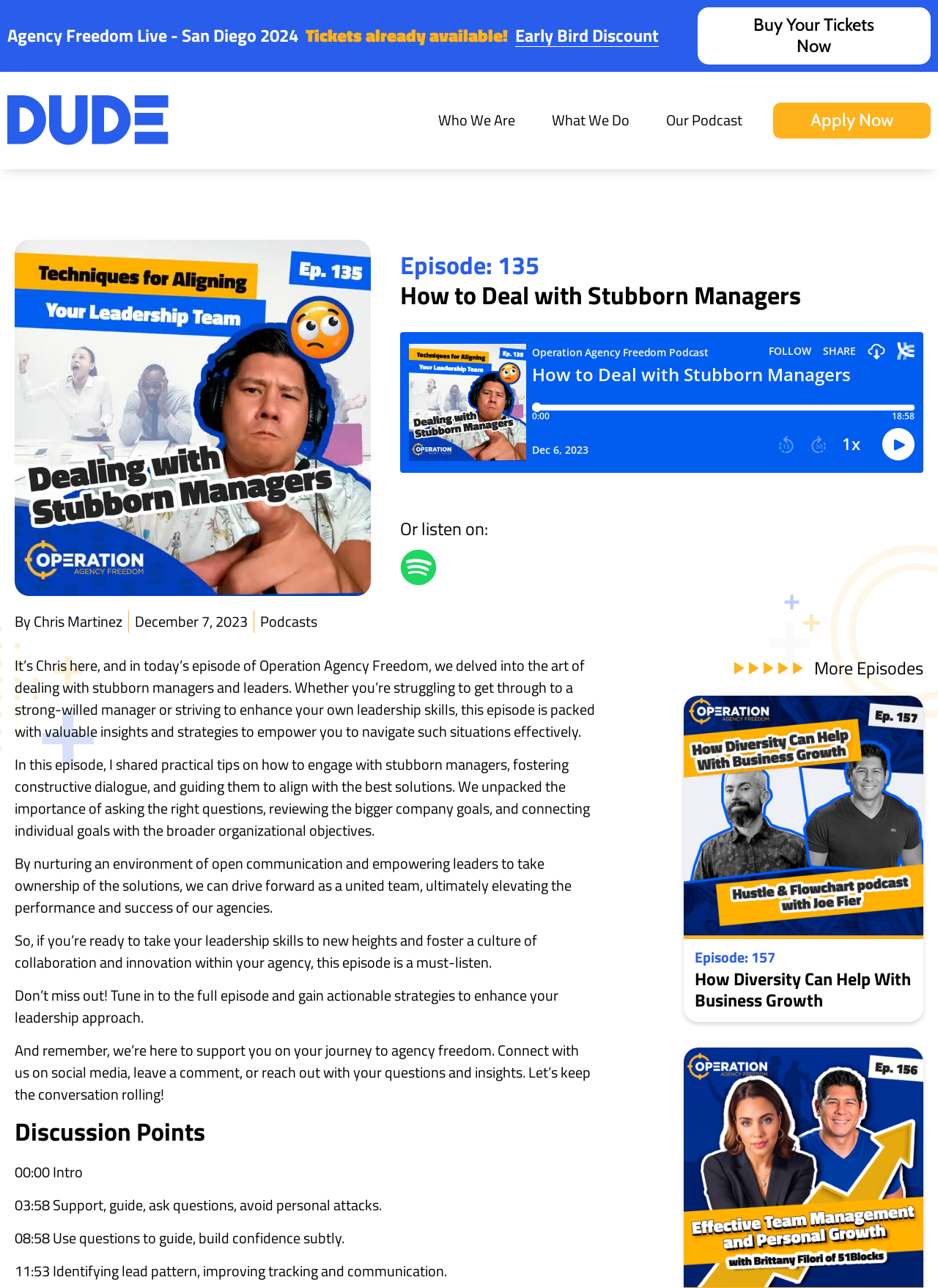Given the webpage screenshot, identify the bounding box of the UI element that matches this description: "Our Podcast".

[0.694, 0.078, 0.807, 0.109]